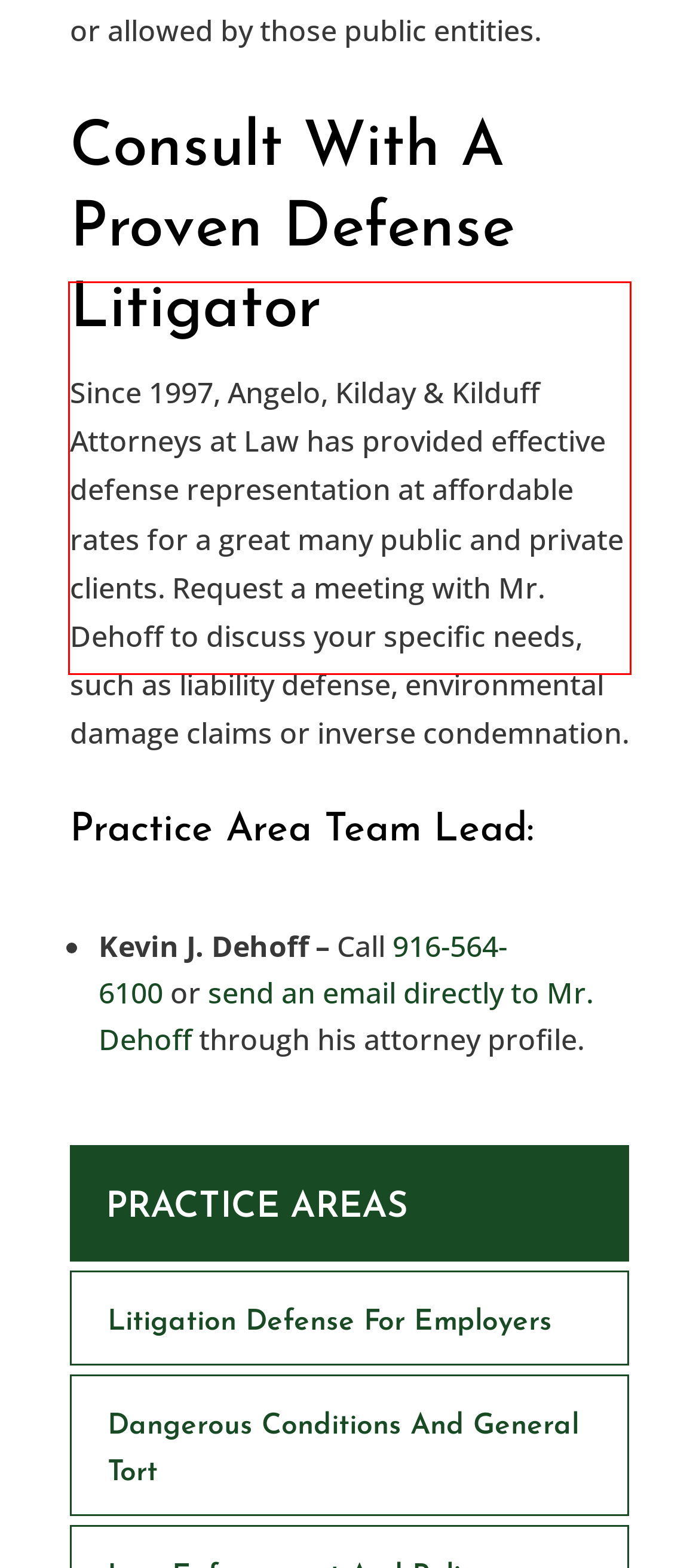Using the provided screenshot of a webpage, recognize the text inside the red rectangle bounding box by performing OCR.

Since 1997, Angelo, Kilday & Kilduff Attorneys at Law has provided effective defense representation at affordable rates for a great many public and private clients. Request a meeting with Mr. Dehoff to discuss your specific needs, such as liability defense, environmental damage claims or inverse condemnation.